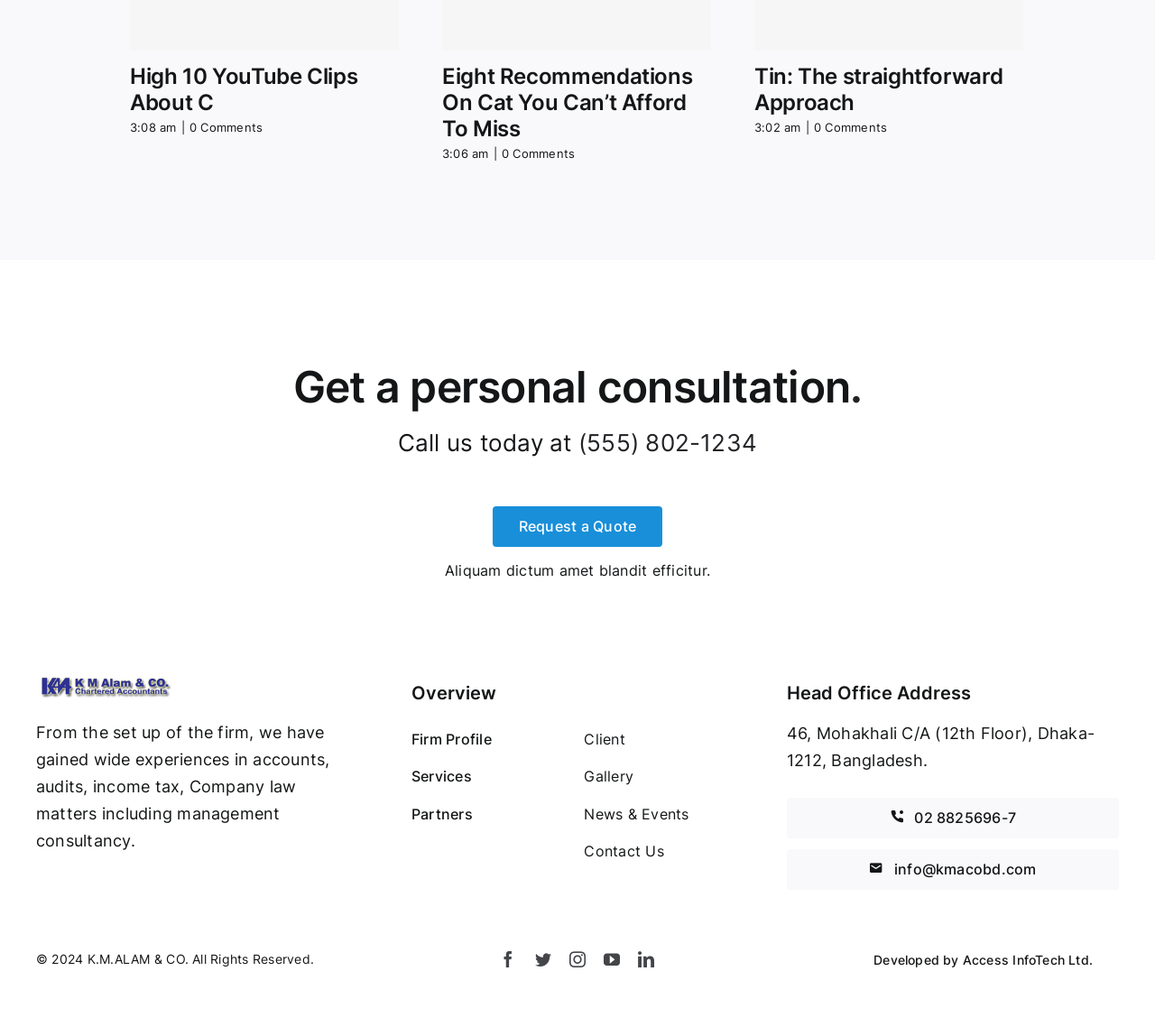How many headings are on this webpage?
Based on the screenshot, respond with a single word or phrase.

5